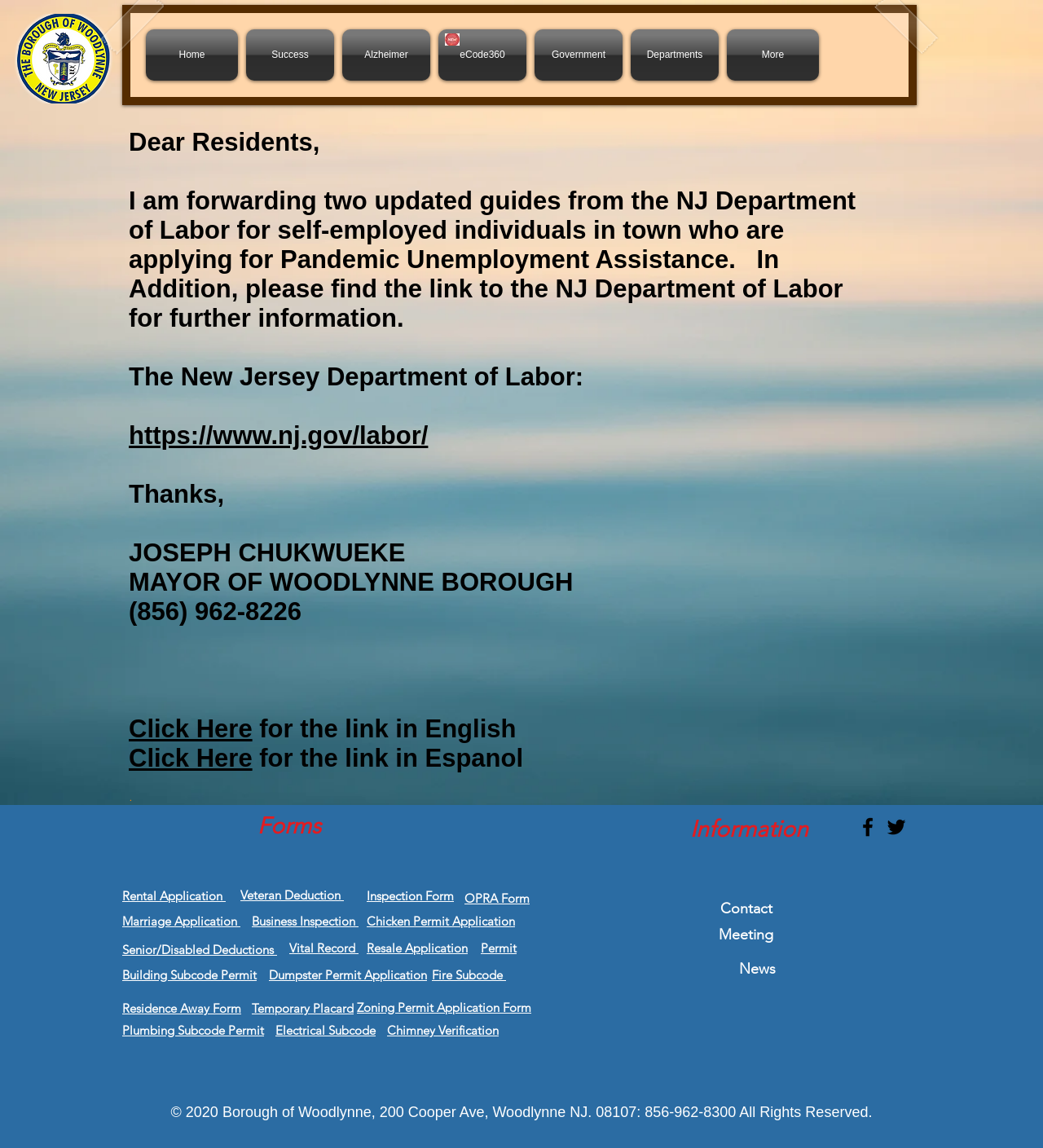Determine the bounding box coordinates of the element that should be clicked to execute the following command: "Click Rental Application".

[0.117, 0.774, 0.216, 0.786]